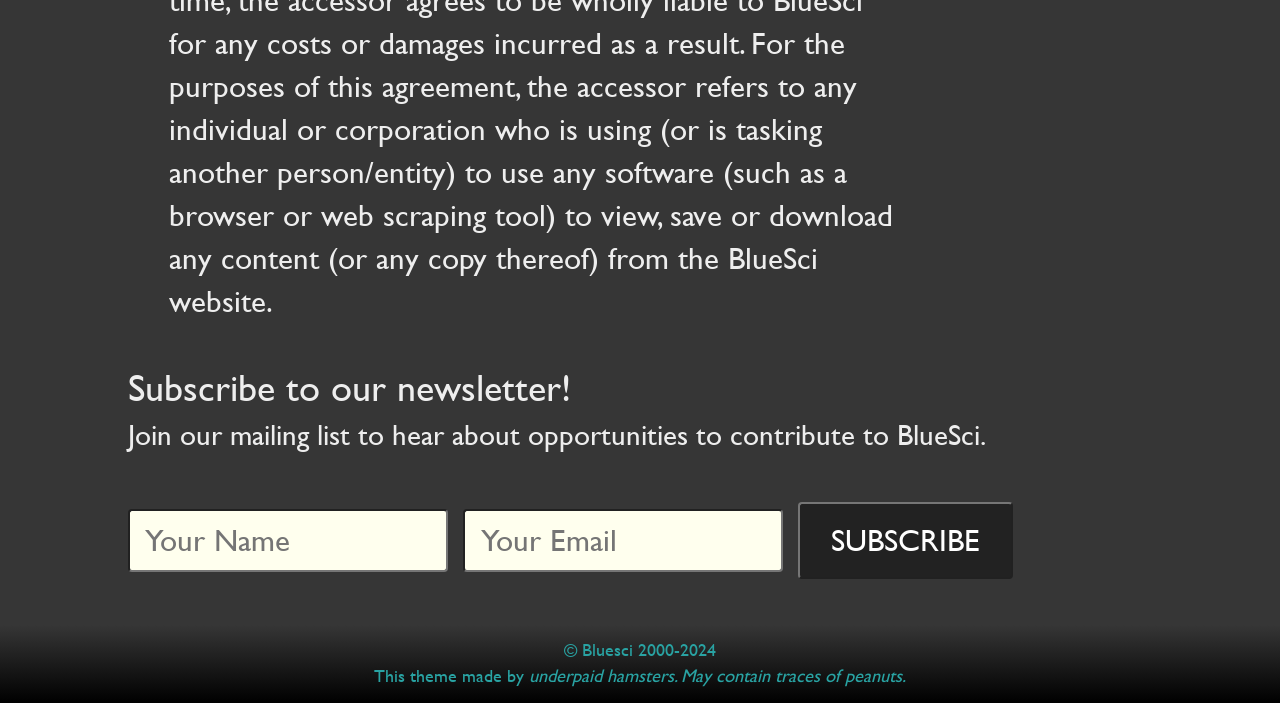Based on the image, provide a detailed response to the question:
What is the content of the first StaticText element?

The first StaticText element has the OCR text 'Subscribe to our newsletter!', indicating that it is a call-to-action to subscribe to a newsletter.